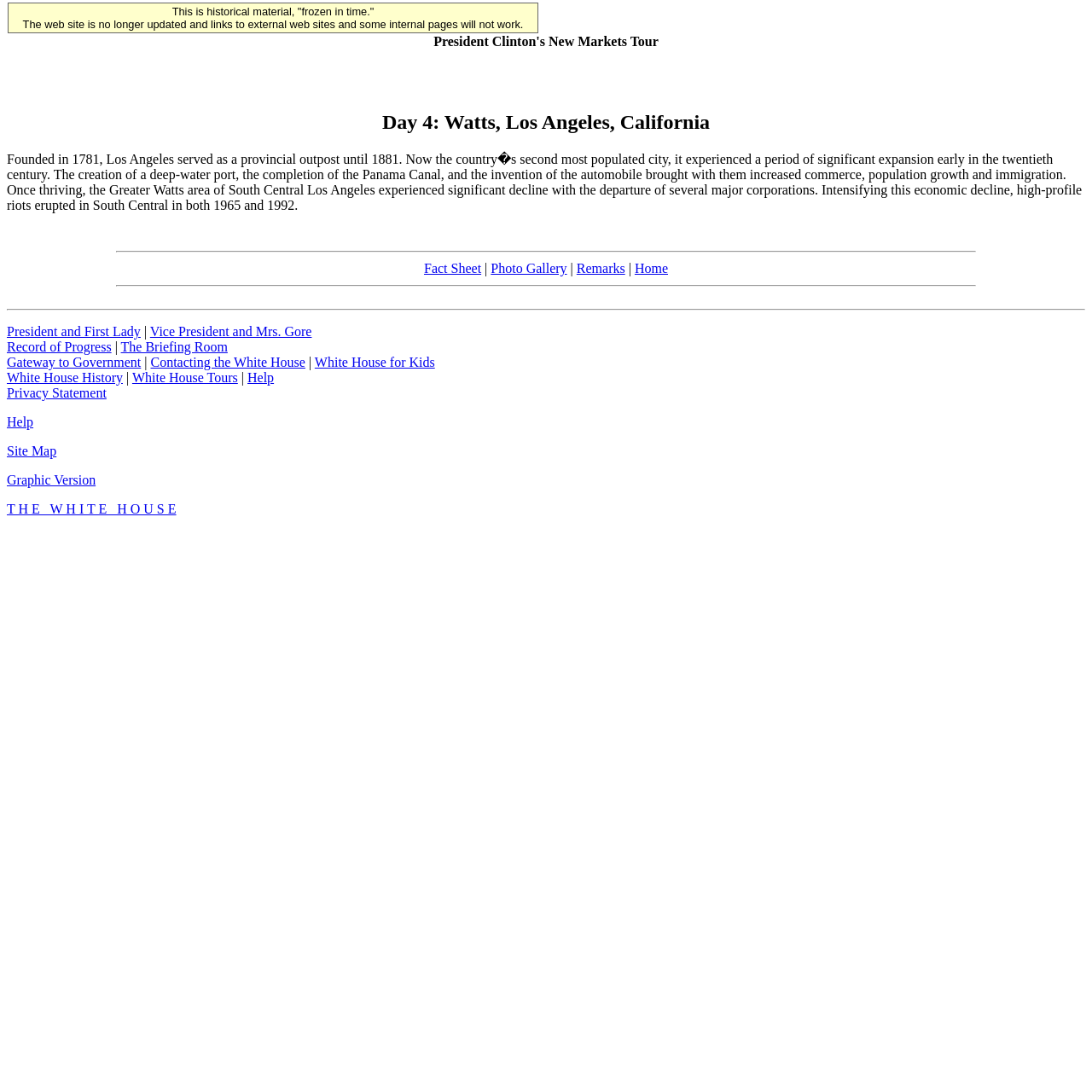From the details in the image, provide a thorough response to the question: What is the second most populated city in the country?

According to the webpage, Los Angeles is the country's second most populated city, which experienced a period of significant expansion early in the twentieth century.